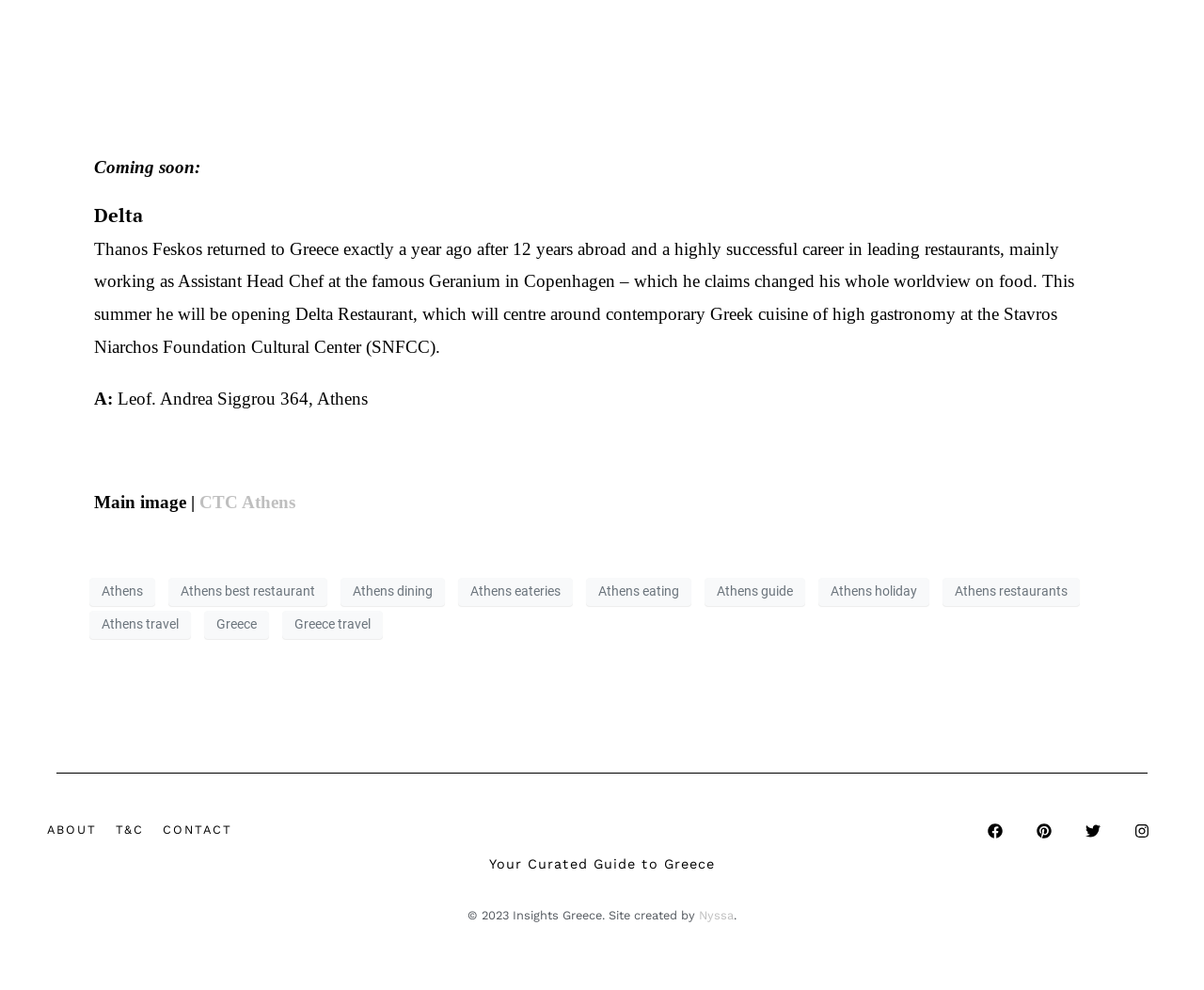Please identify the bounding box coordinates of the element on the webpage that should be clicked to follow this instruction: "Read more about Insights Greece". The bounding box coordinates should be given as four float numbers between 0 and 1, formatted as [left, top, right, bottom].

[0.383, 0.824, 0.617, 0.863]